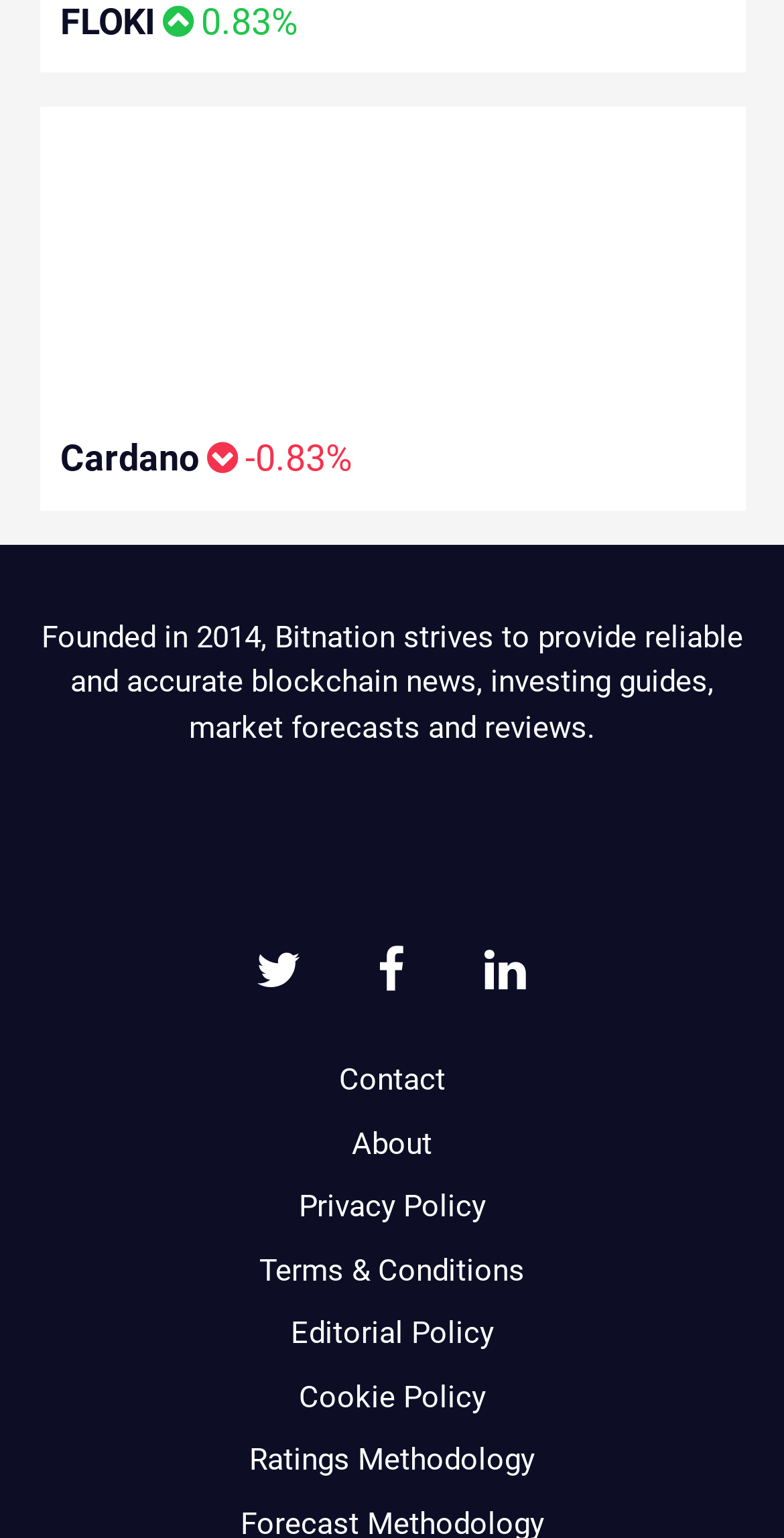What is the percentage change in Cardano's price?
Using the image, provide a concise answer in one word or a short phrase.

-0.83%